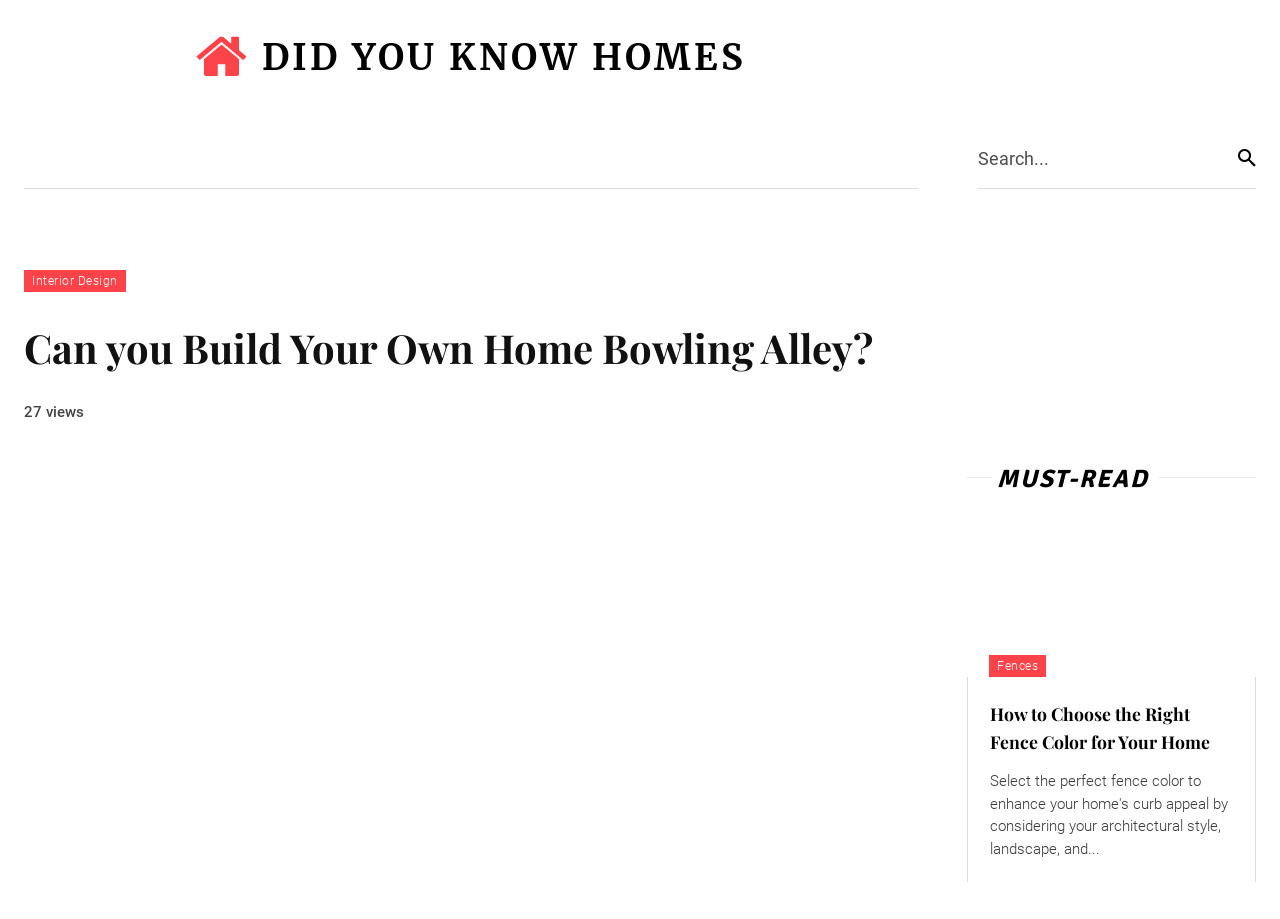Could you locate the bounding box coordinates for the section that should be clicked to accomplish this task: "Search for a topic".

[0.764, 0.137, 0.981, 0.206]